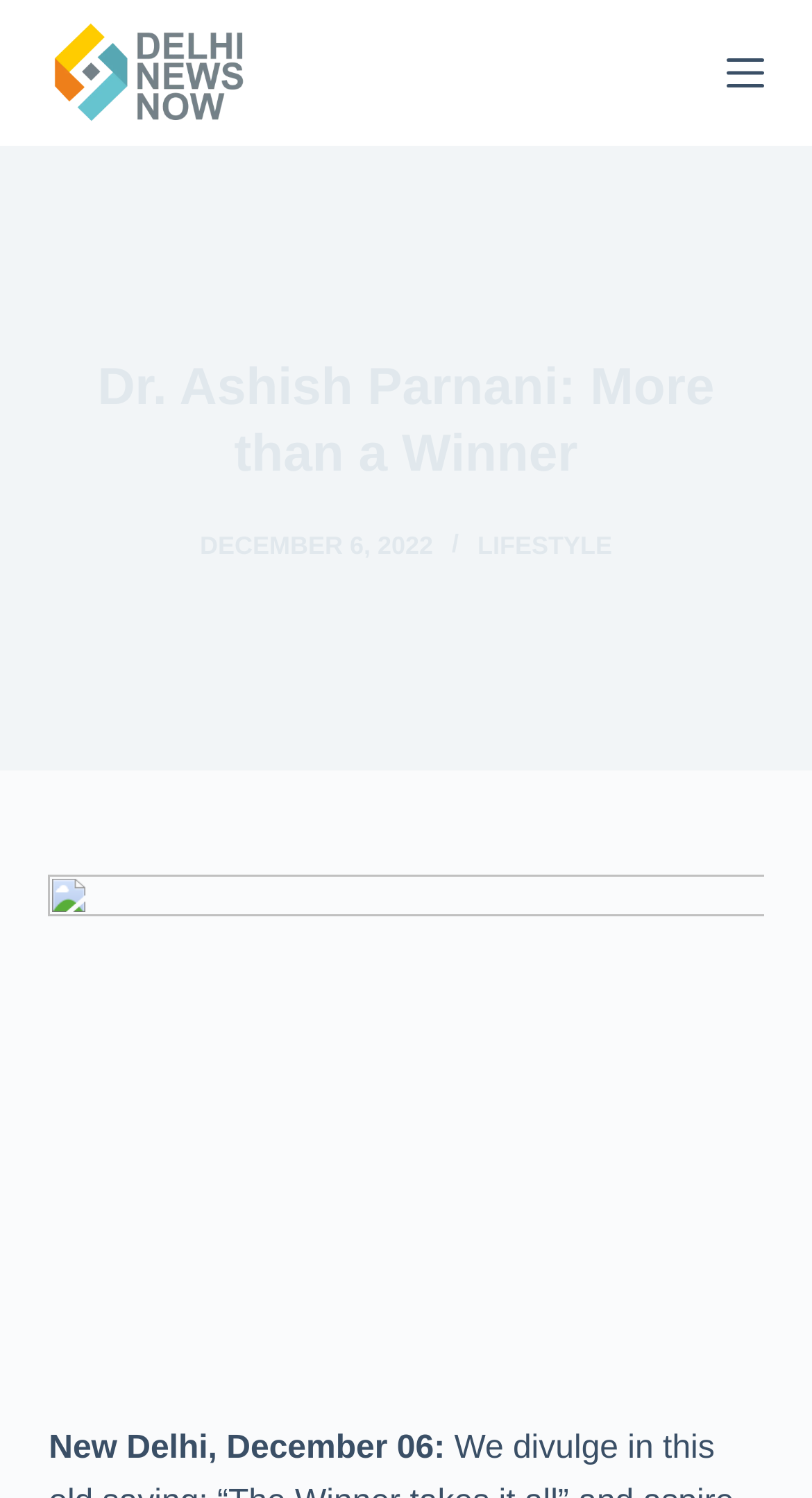What category does the article belong to?
Based on the screenshot, provide a one-word or short-phrase response.

LIFESTYLE